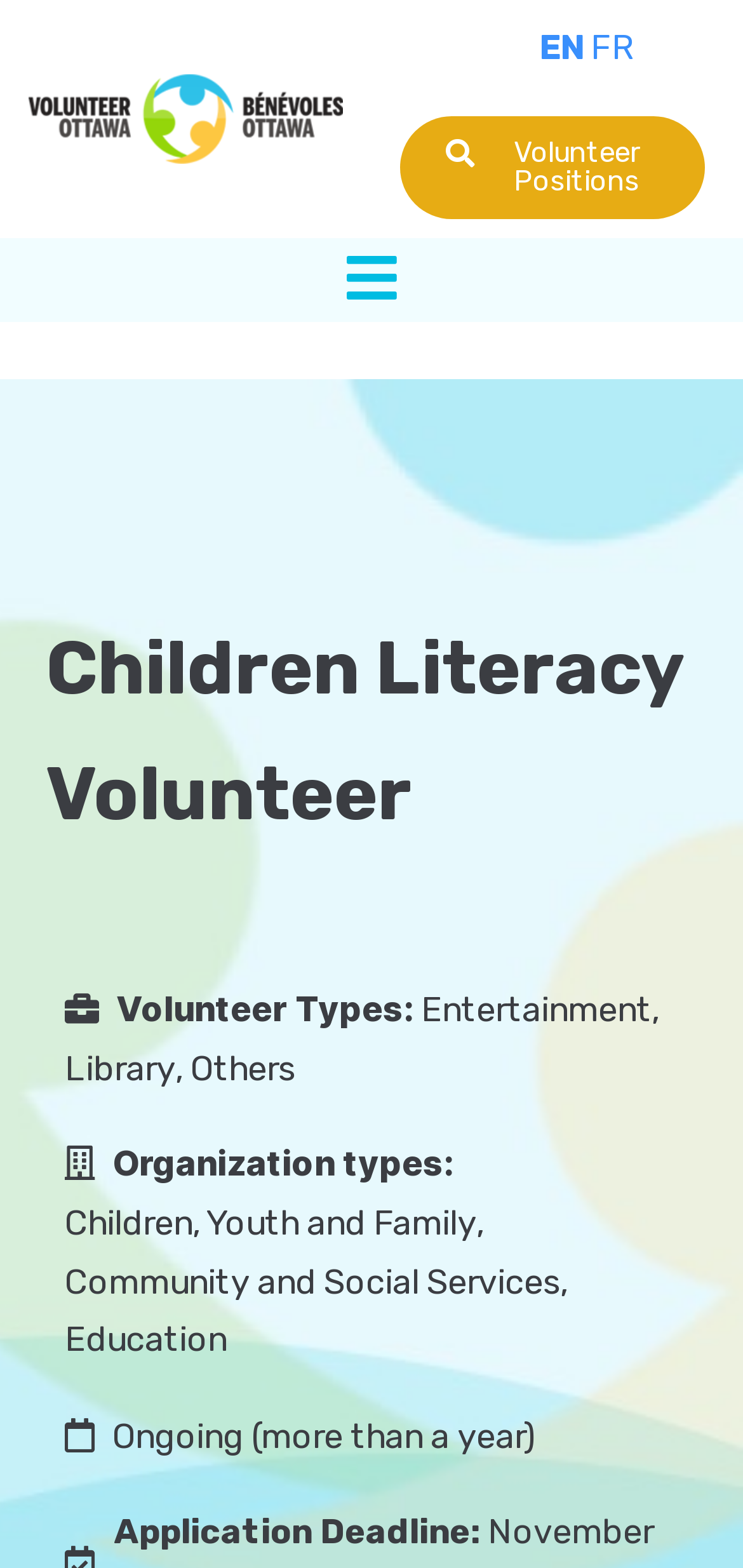How many types of organizations are listed?
Give a comprehensive and detailed explanation for the question.

The webpage lists four types of organizations: Children, Youth and Family; Community and Social Services; Education; and Others.